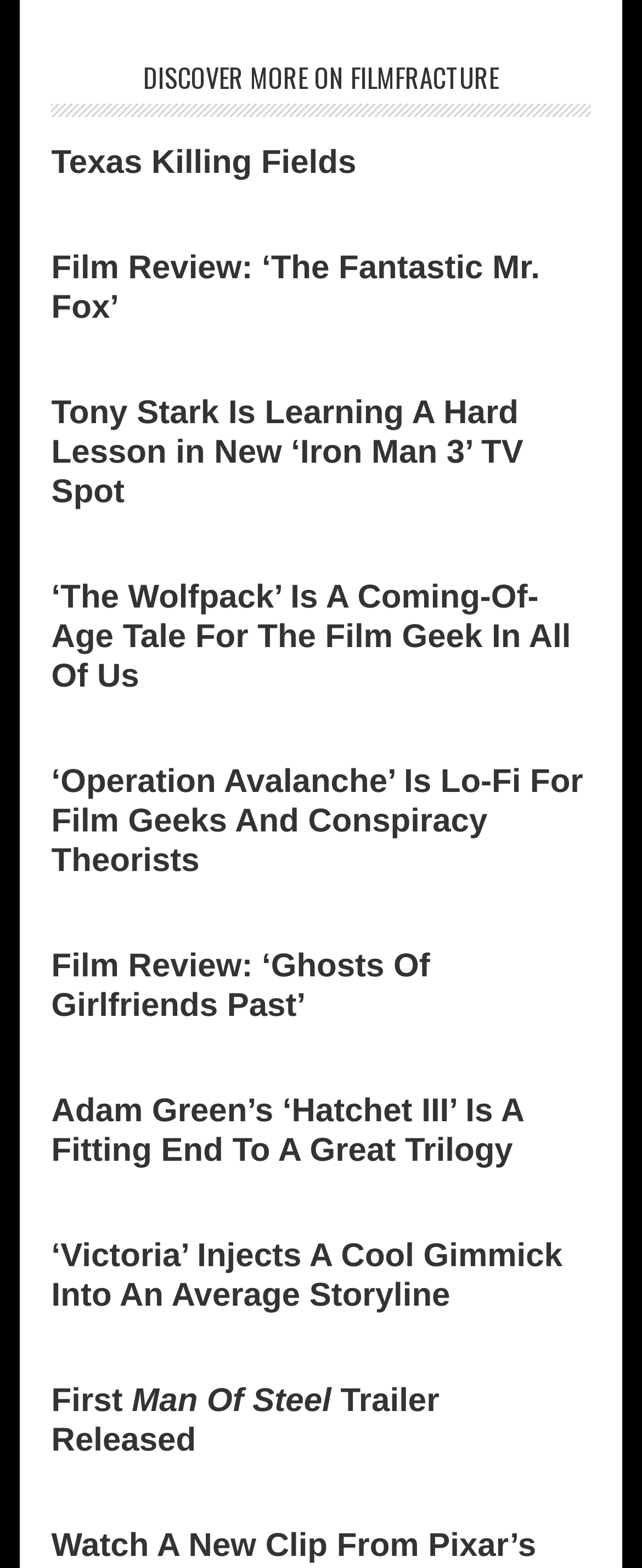How many articles are on this webpage?
Give a single word or phrase as your answer by examining the image.

9